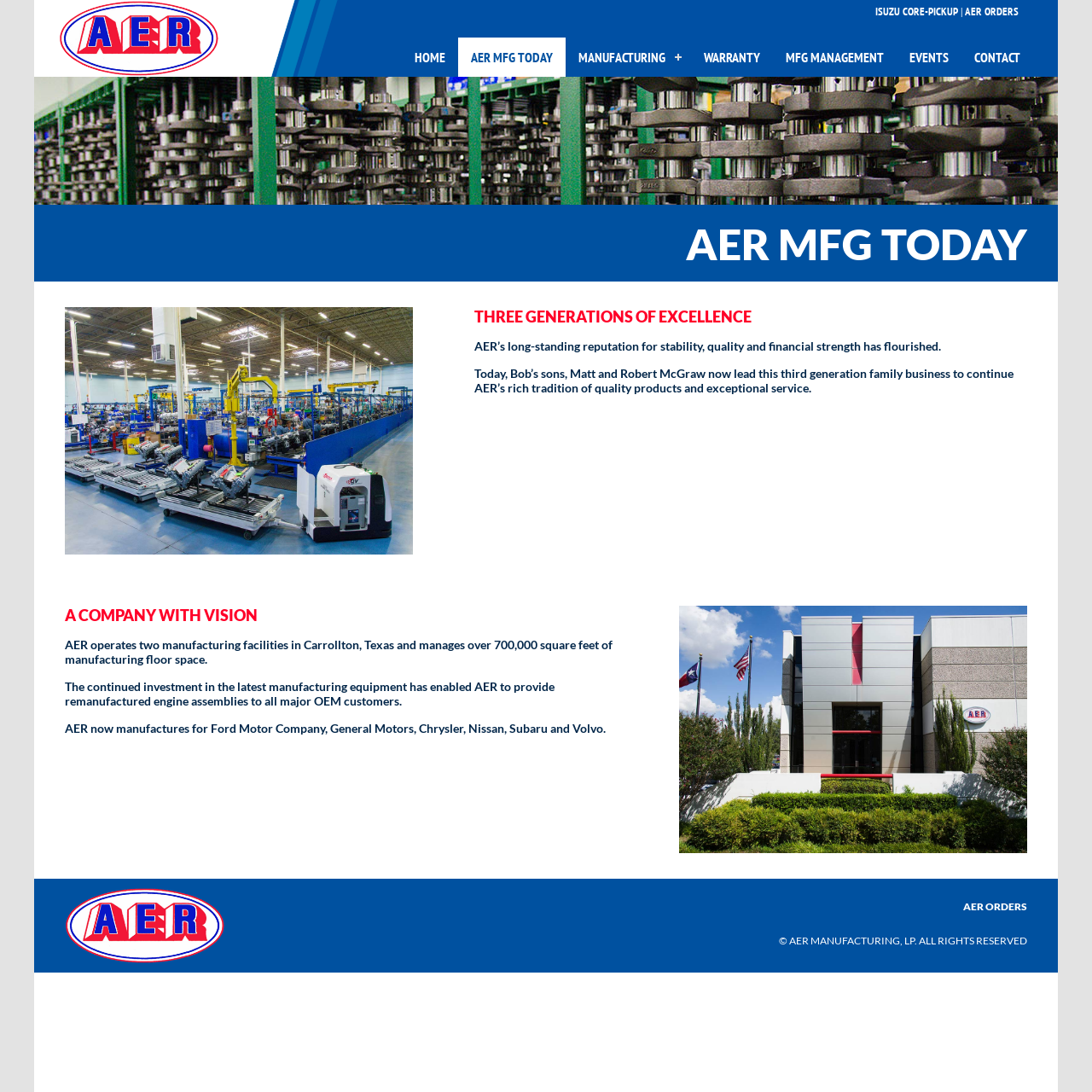How many manufacturing facilities does AER operate?
Please answer the question as detailed as possible.

I found the information about the number of manufacturing facilities by reading the StaticText 'AER operates two manufacturing facilities in Carrollton, Texas...' which explicitly states that AER operates two facilities.